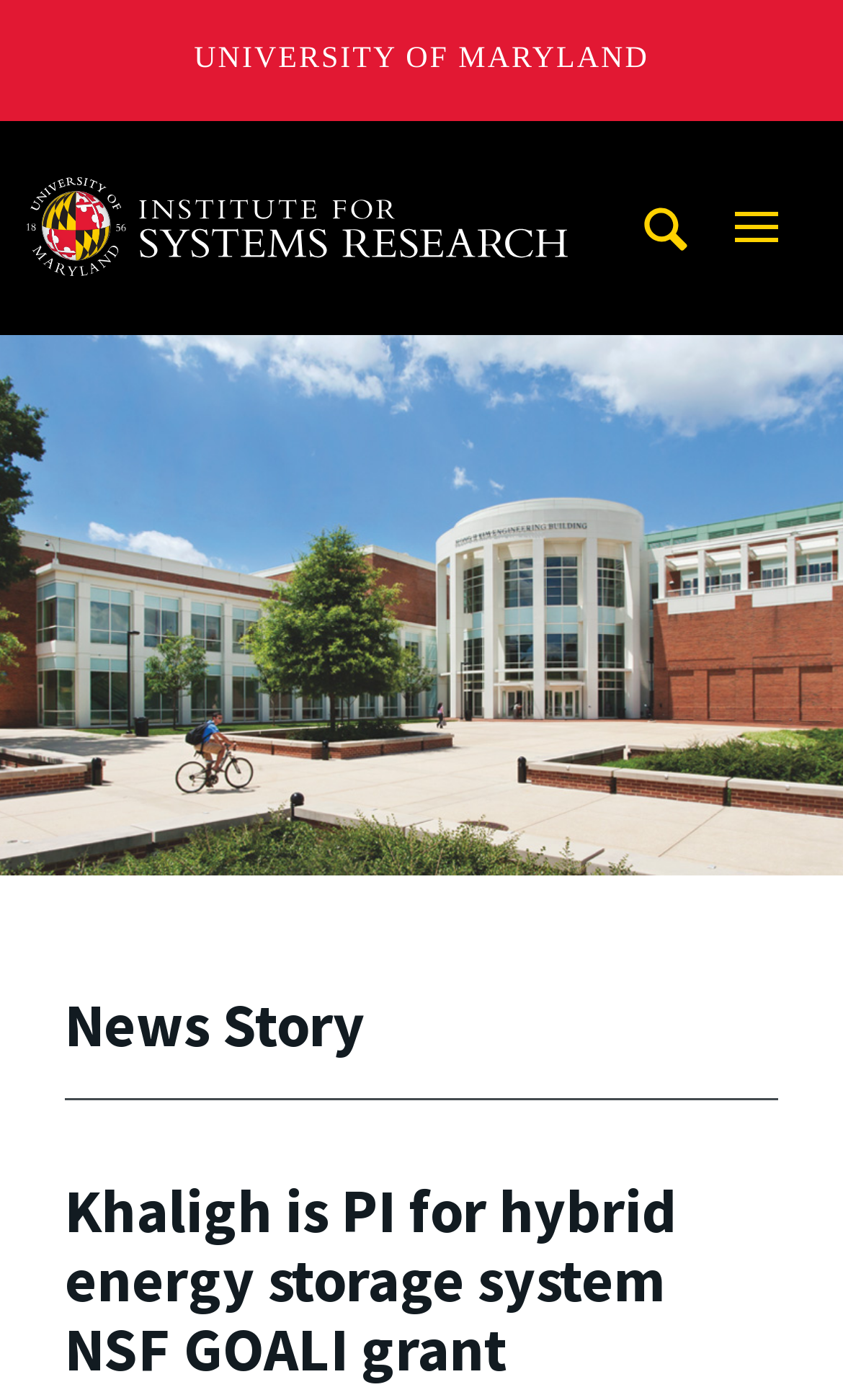What is the name of the school?
Please answer using one word or phrase, based on the screenshot.

A. James Clark School of Engineering